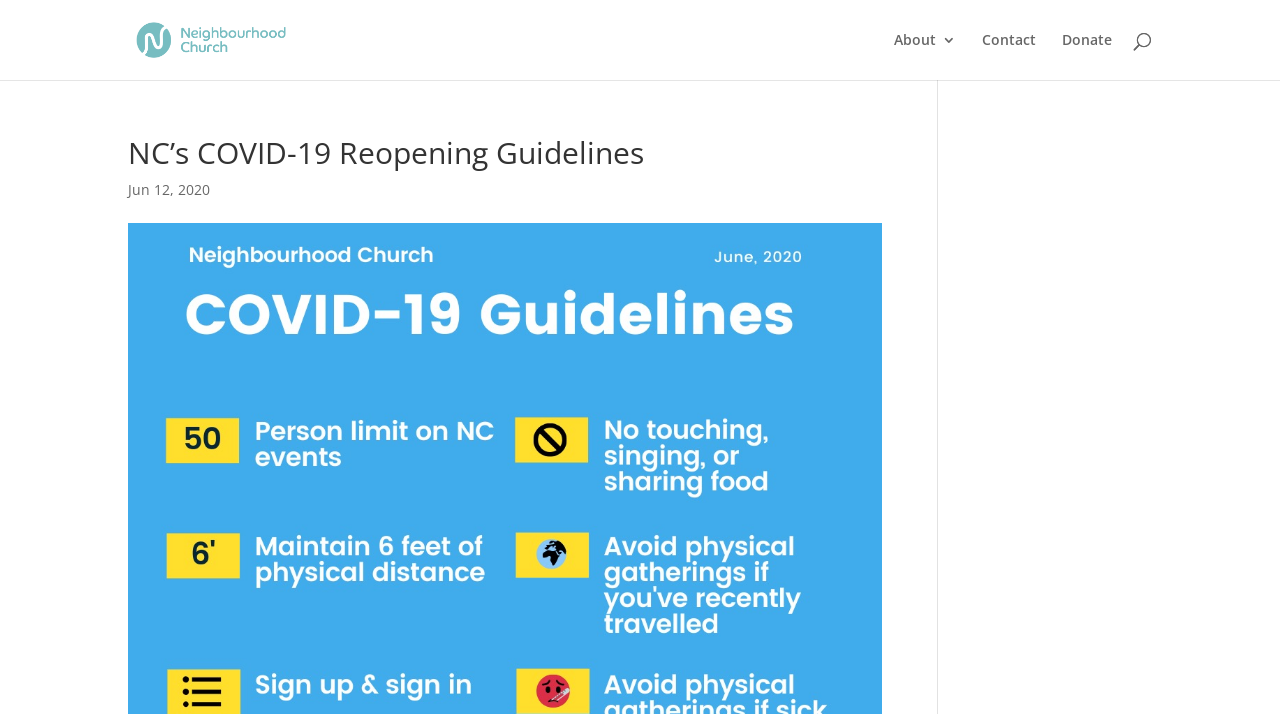What is the main topic of the webpage?
Refer to the image and provide a one-word or short phrase answer.

COVID-19 Reopening Guidelines